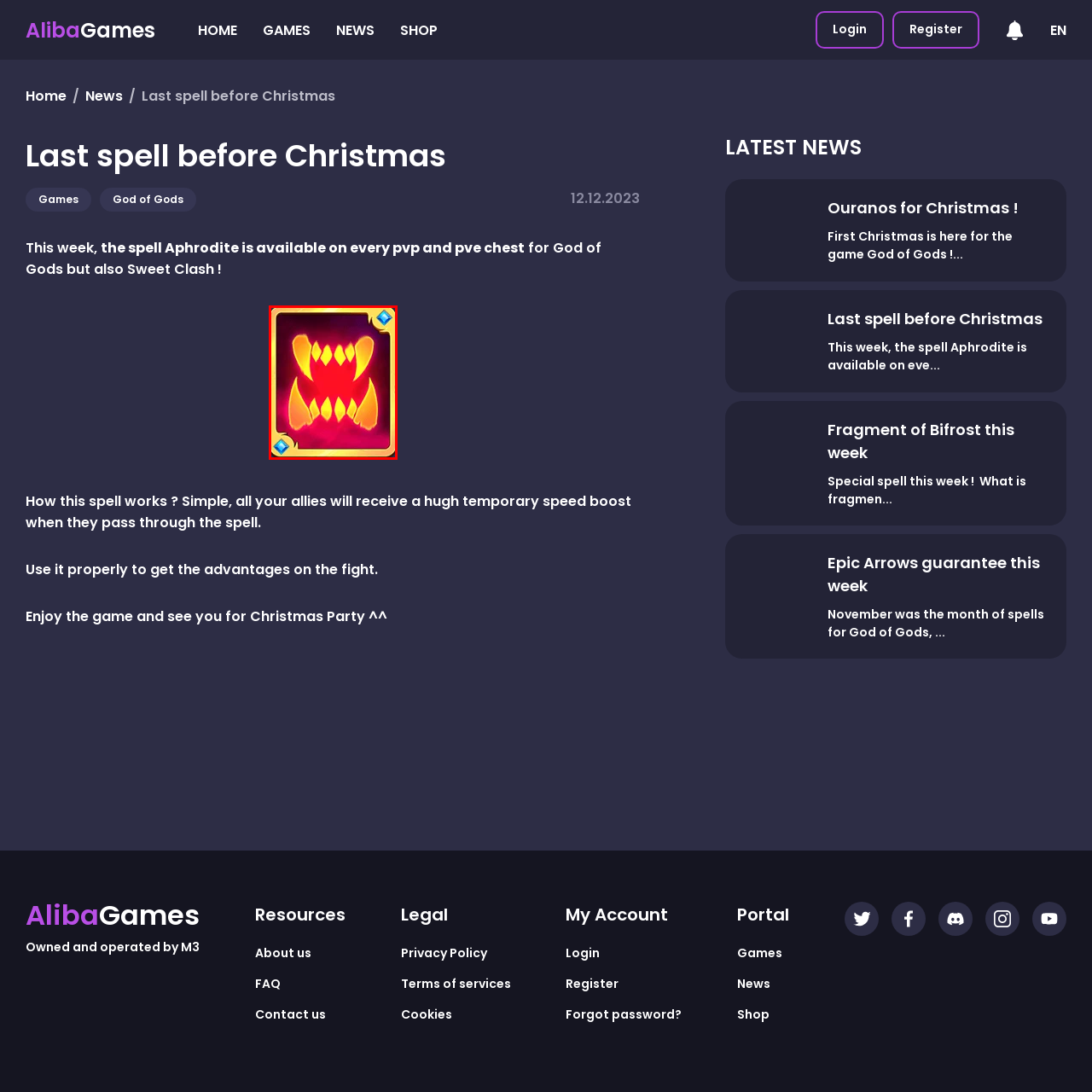Provide an in-depth caption for the image inside the red boundary.

The image showcases a striking card design, prominently featuring a stylized red monster face with fierce yellow fangs. The vivid crimson background radiates an aura of intensity and power, while the bold golden border adds a touch of elegance. This card likely represents a unique spell or character within a fantasy-themed game, enhancing gameplay dynamics with its fierce imagery. In the upper corners, small blue diamonds may indicate special attributes or abilities related to the card, suggesting that it plays a significant role in strategy and combat. The overall aesthetic captures the essence of excitement and adventure that players expect from engaging in such a gaming experience.